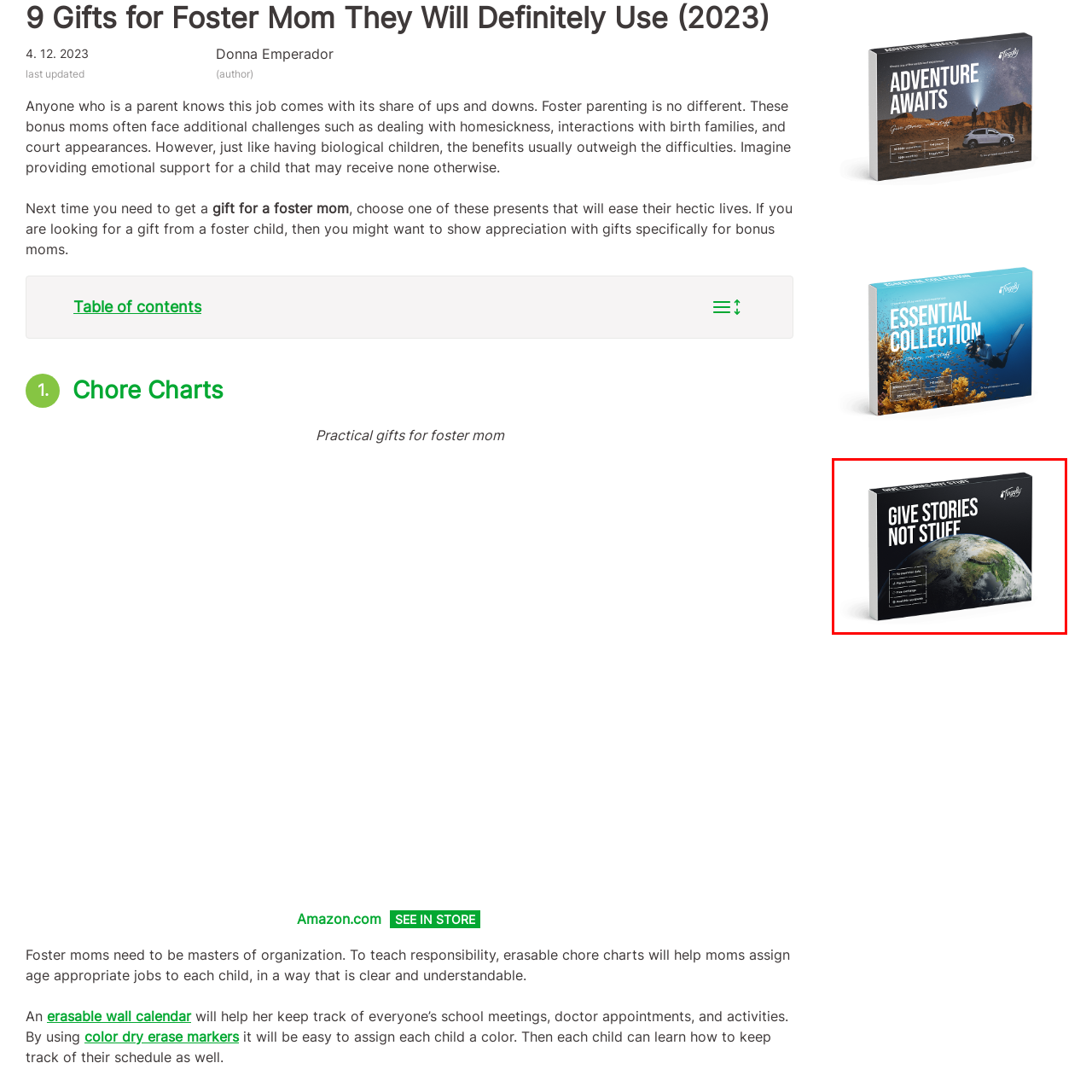Who is the ideal recipient of this gift box?
Concentrate on the image bordered by the red bounding box and offer a comprehensive response based on the image details.

The caption suggests that the gift box is an ideal present for individuals, particularly foster moms, who value emotional connections over physical items, implying that they would appreciate the thoughtful and meaningful nature of the gift box.